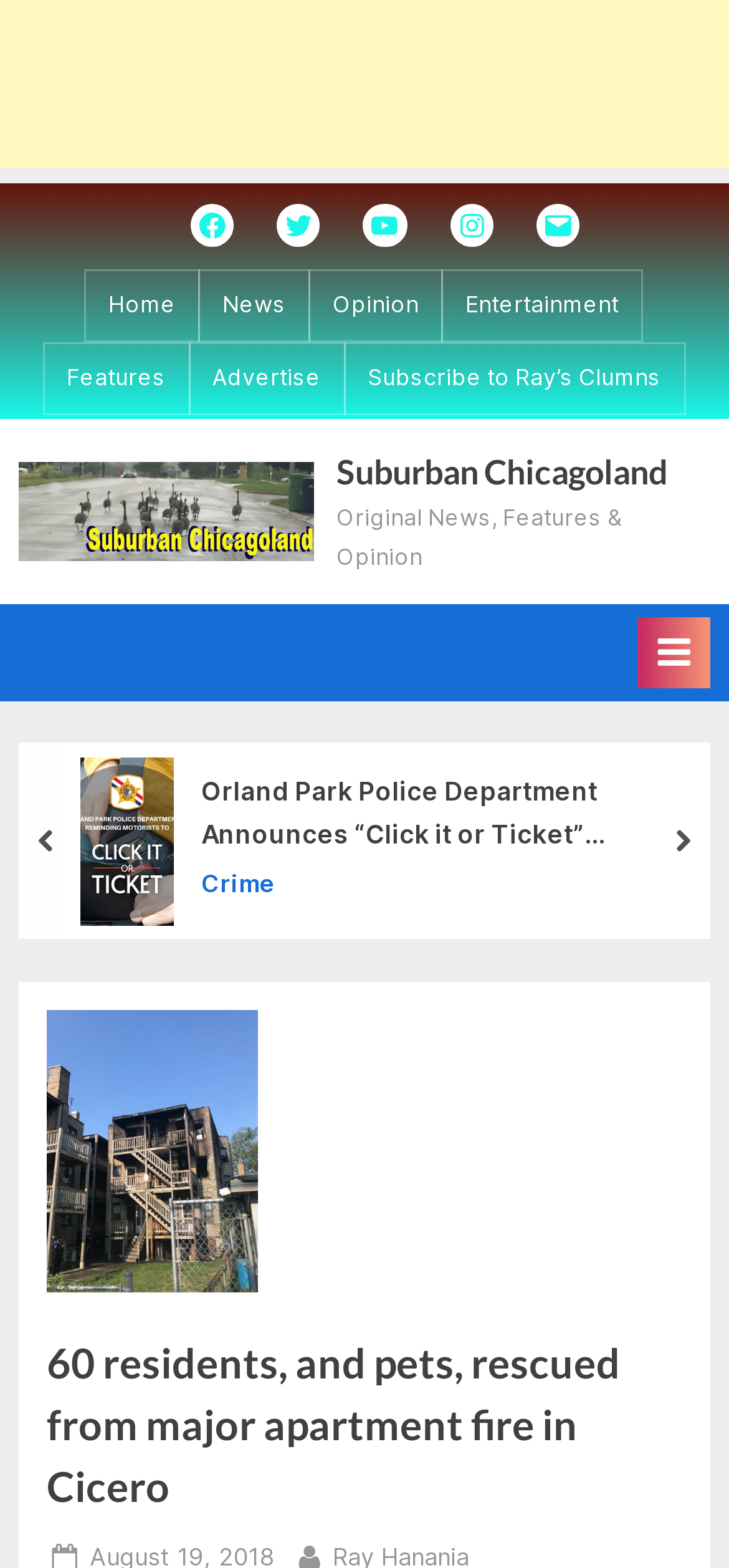Based on what you see in the screenshot, provide a thorough answer to this question: How many images are there in the webpage?

I counted the number of images on the webpage, including the image in the 'Suburban Chicagoland' logo, the image in the article 'Click it or Ticket Orland Park Police Campaign 2024', and the image in the article '60 residents, and pets, rescued from major apartment fire in Cicero'.